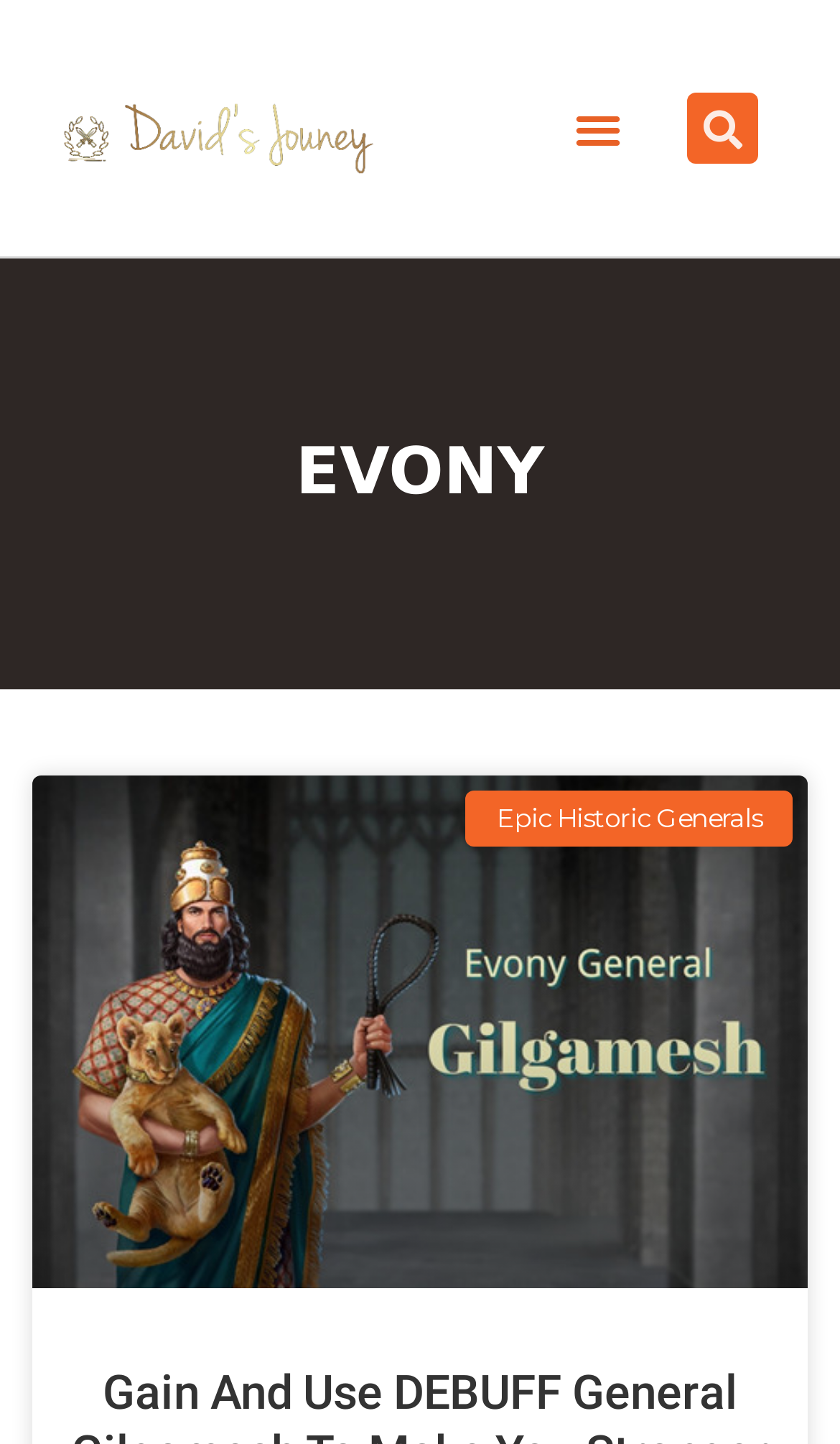What type of generals are listed?
Using the information from the image, provide a comprehensive answer to the question.

The webpage has a section that lists generals, and the title of that section is 'Epic Historic Generals'.